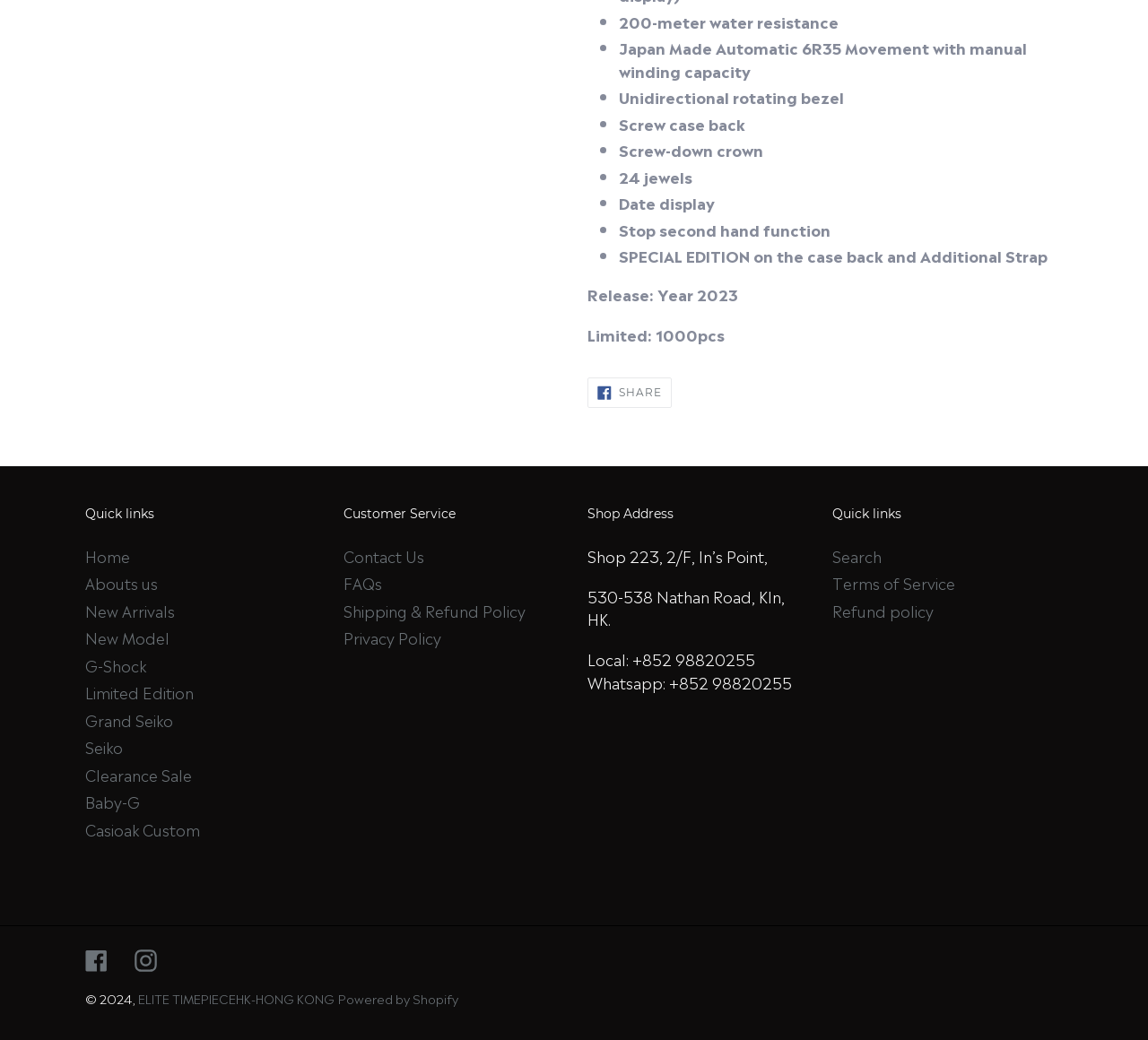Respond to the following question with a brief word or phrase:
What is the address of the shop?

Shop 223, 2/F, In’s Point, 530-538 Nathan Road, Kln, HK.